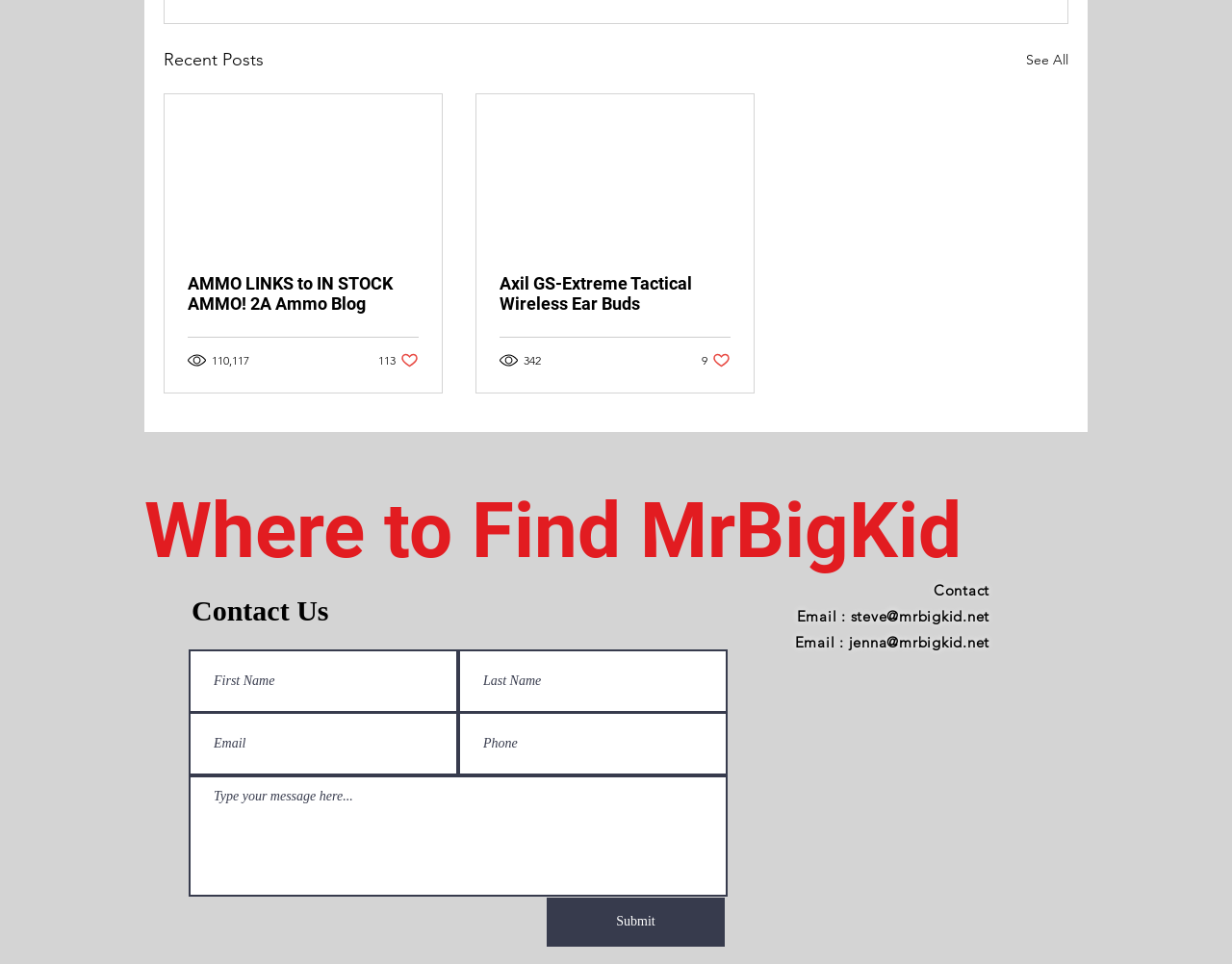Specify the bounding box coordinates for the region that must be clicked to perform the given instruction: "Click on the 'See All' link".

[0.833, 0.048, 0.867, 0.076]